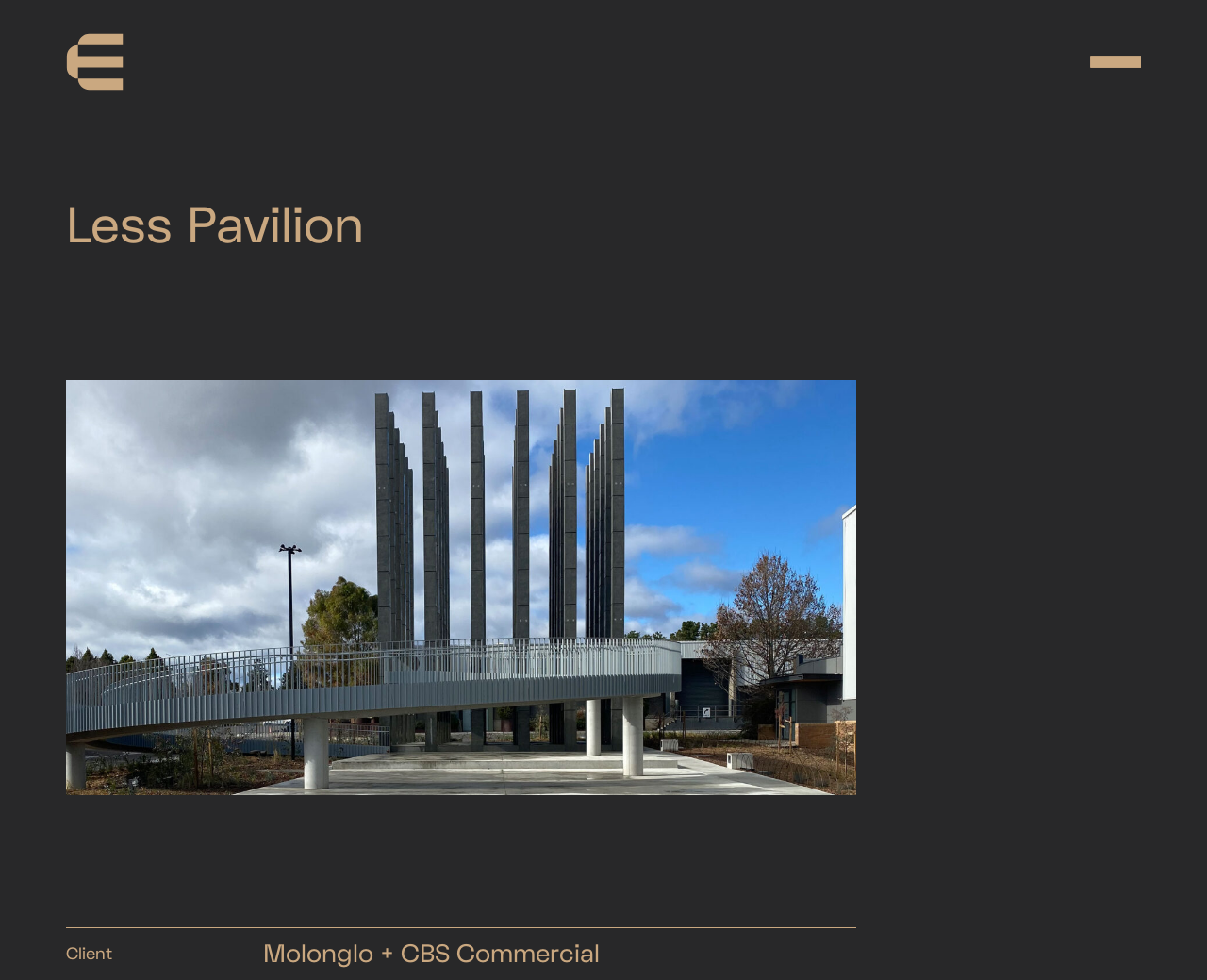Provide the bounding box coordinates of the HTML element this sentence describes: "aria-label="toggle site menu"". The bounding box coordinates consist of four float numbers between 0 and 1, i.e., [left, top, right, bottom].

[0.884, 0.034, 0.945, 0.092]